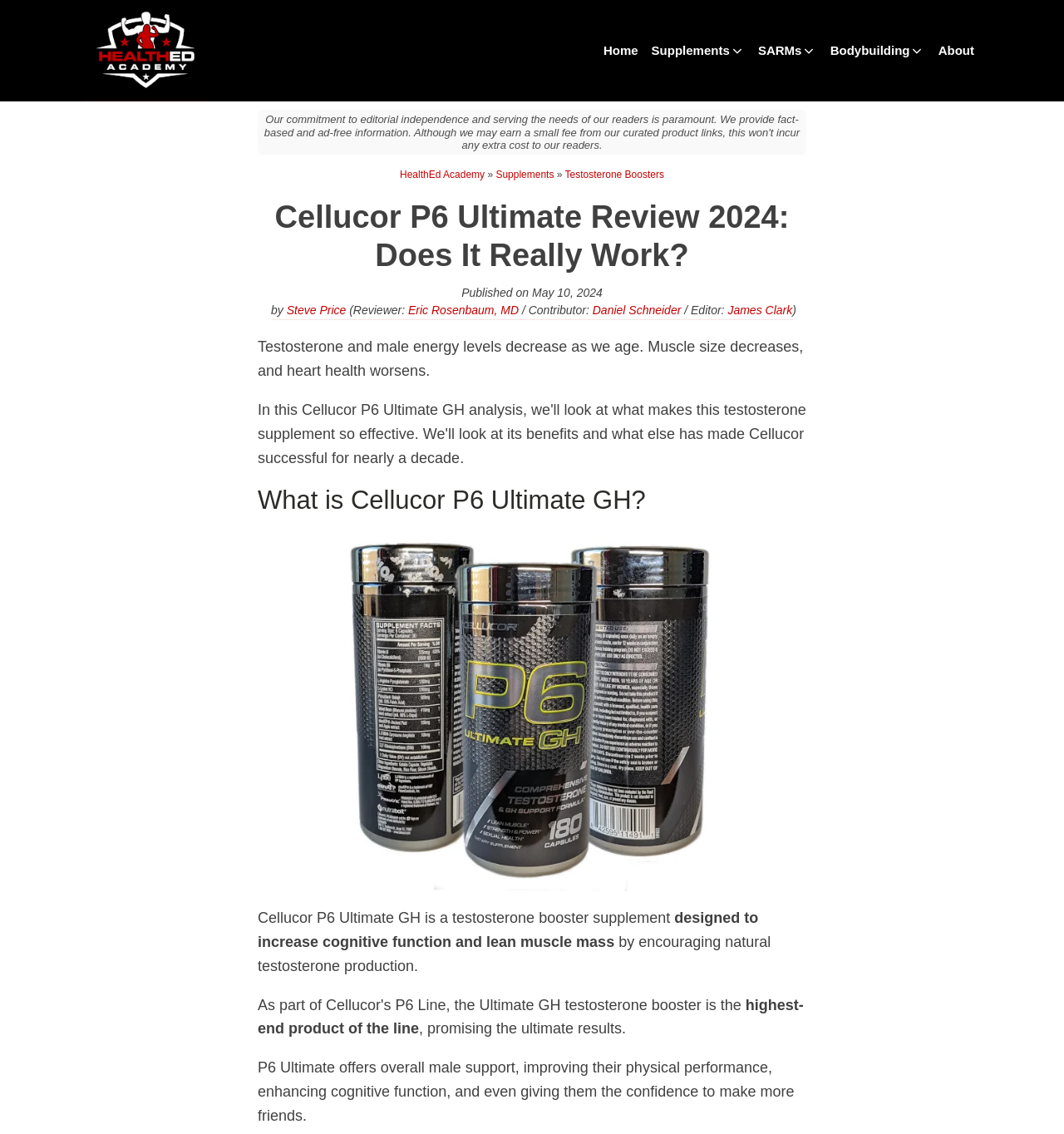What is the name of the website?
Provide a detailed answer to the question using information from the image.

The logo at the top left corner of the webpage is labeled as 'HealthEd Academy Logo Small', which suggests that the website is HealthEd Academy.